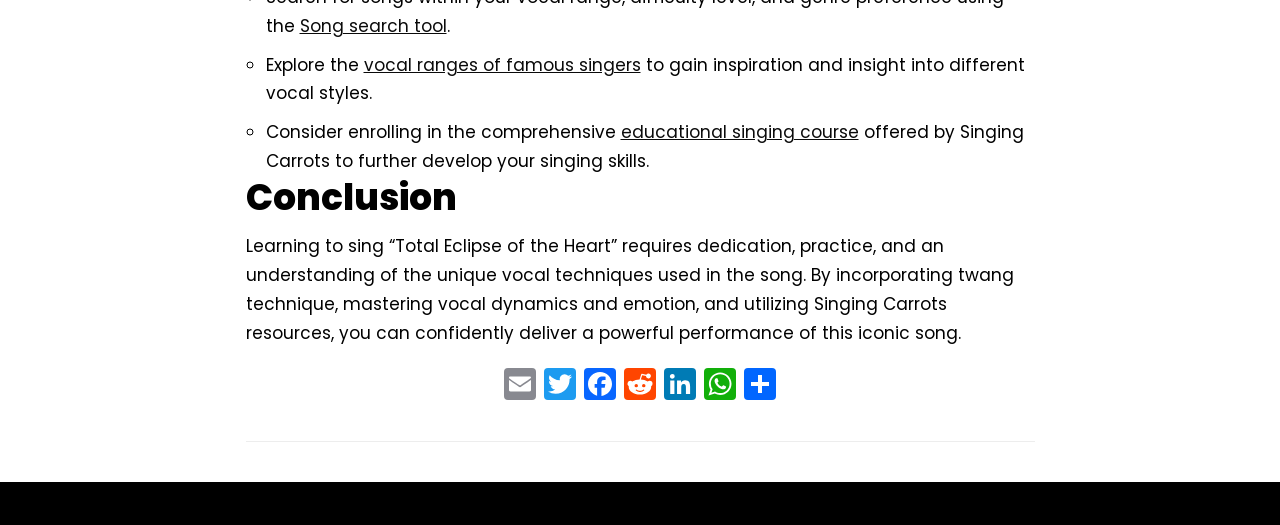Using the details from the image, please elaborate on the following question: What is the name of the educational singing course?

The webpage mentions 'Consider enrolling in the comprehensive educational singing course offered by Singing Carrots to further develop your singing skills.' Therefore, the name of the educational singing course is Singing Carrots.